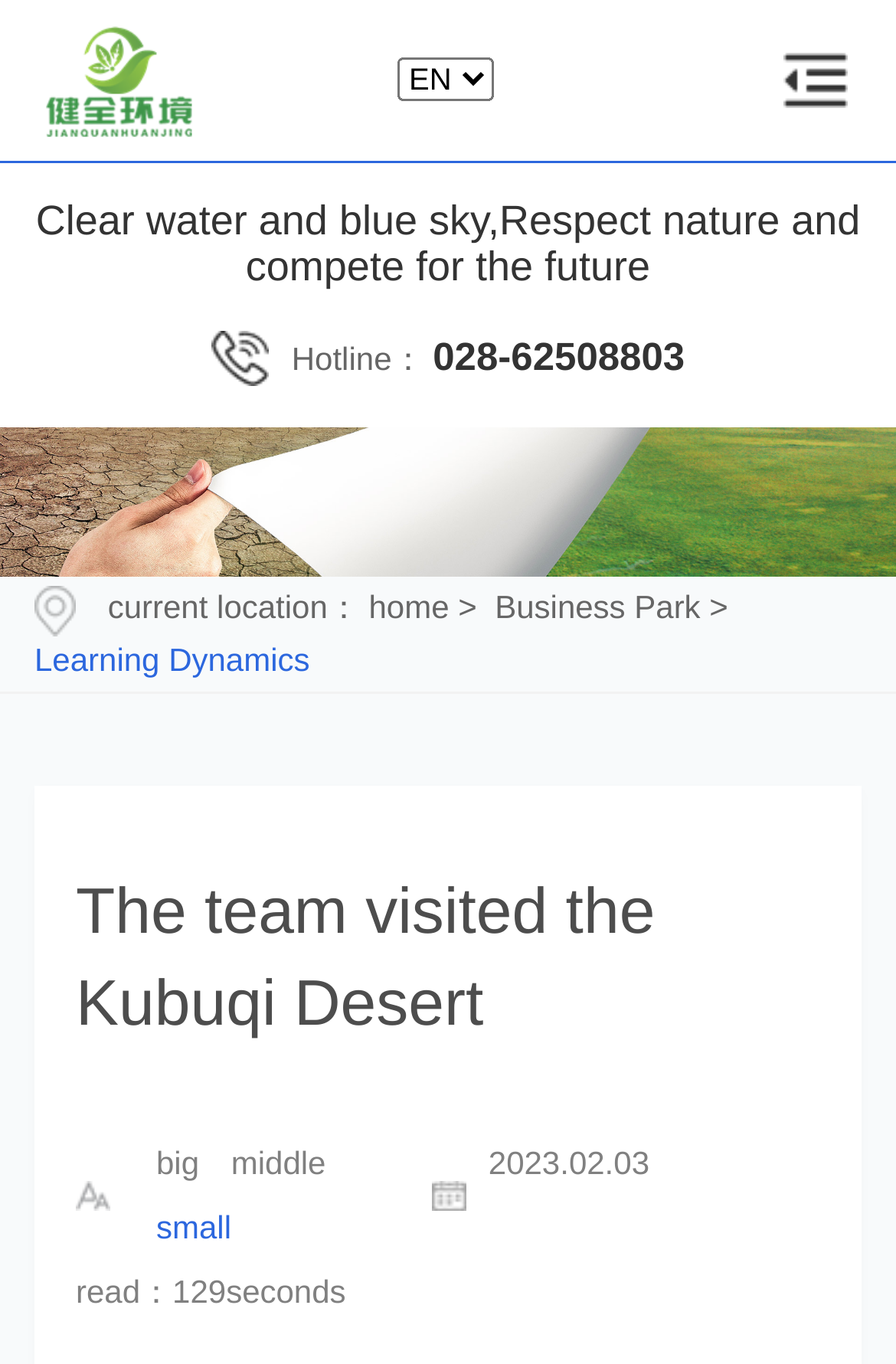Locate the UI element described by aria-label="Mobile menu" and provide its bounding box coordinates. Use the format (top-left x, top-left y, bottom-right x, bottom-right y) with all values as floating point numbers between 0 and 1.

None